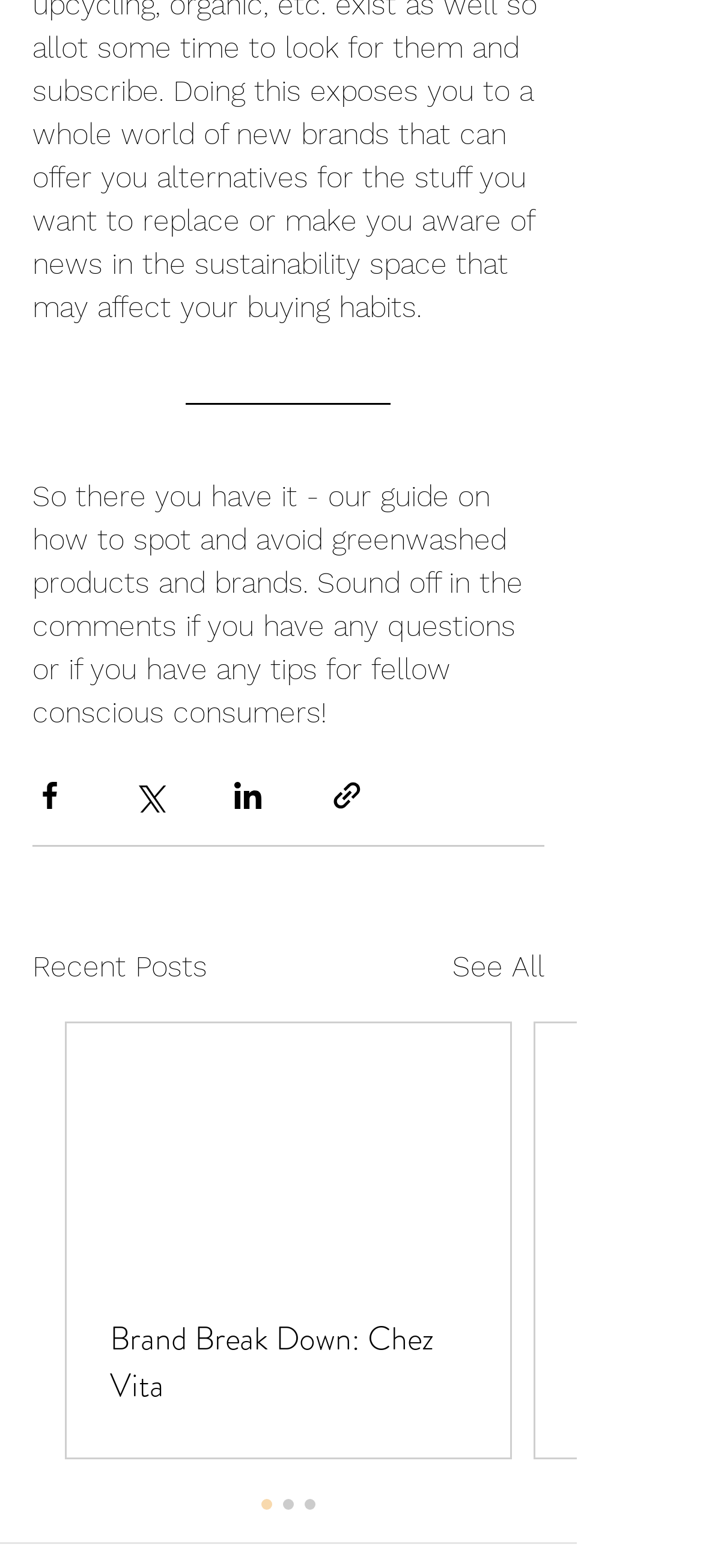Give a concise answer using one word or a phrase to the following question:
What is the purpose of the 'Share via link' button?

To share the article via link